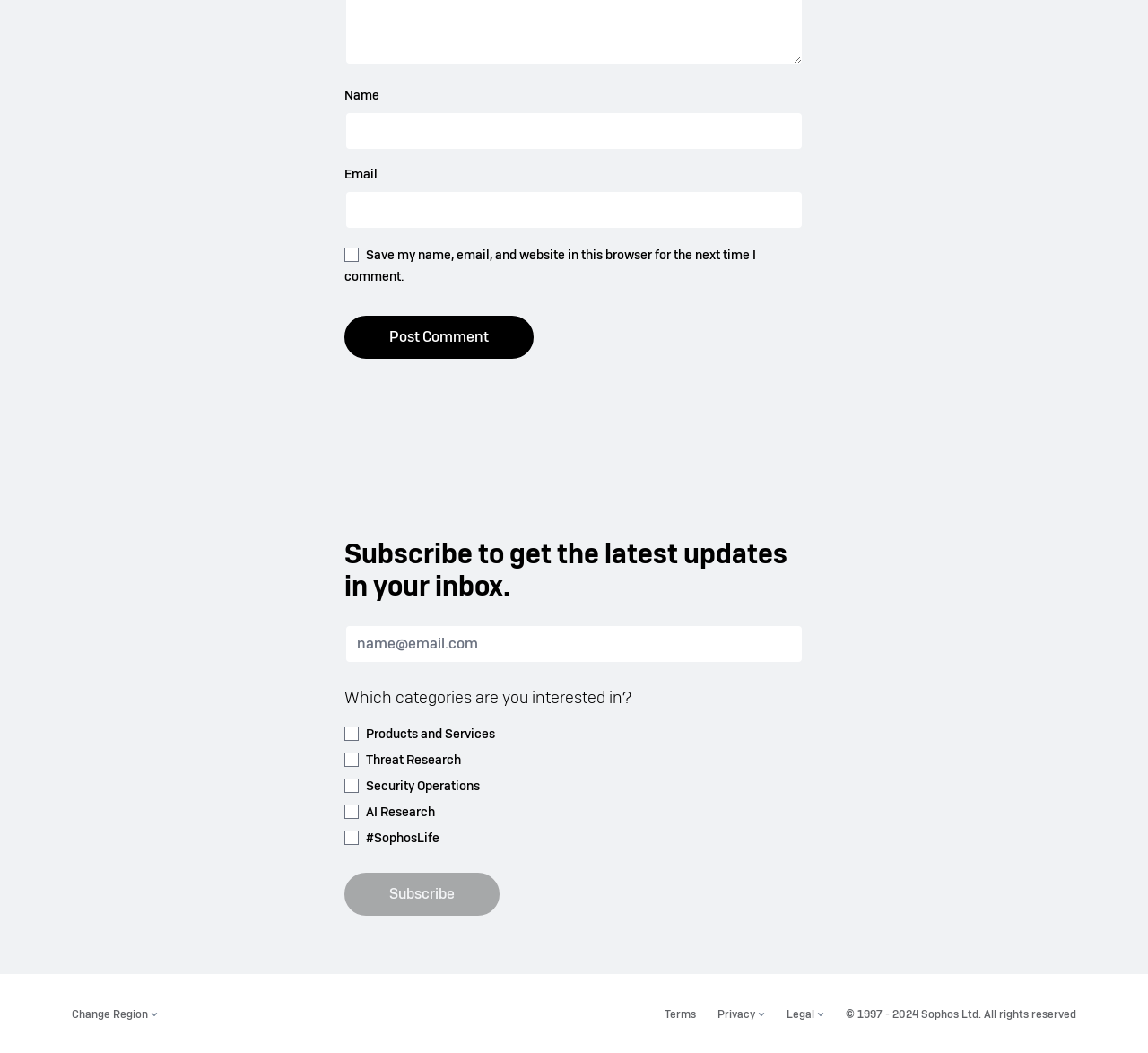Using the provided element description: "parent_node: Email aria-describedby="email-notes" name="email"", determine the bounding box coordinates of the corresponding UI element in the screenshot.

[0.3, 0.18, 0.7, 0.218]